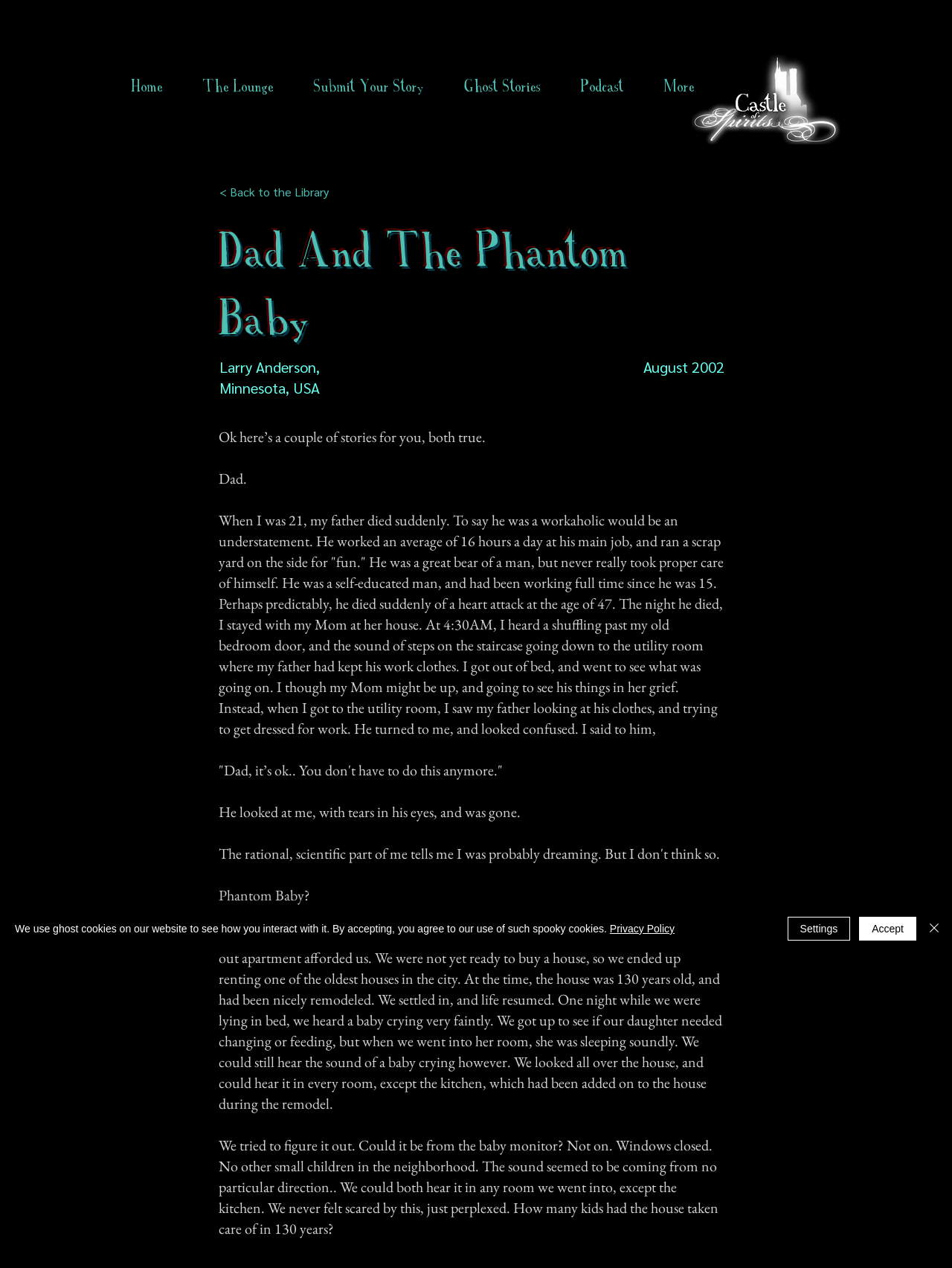How old was the house when the author's family moved in?
From the screenshot, supply a one-word or short-phrase answer.

130 years